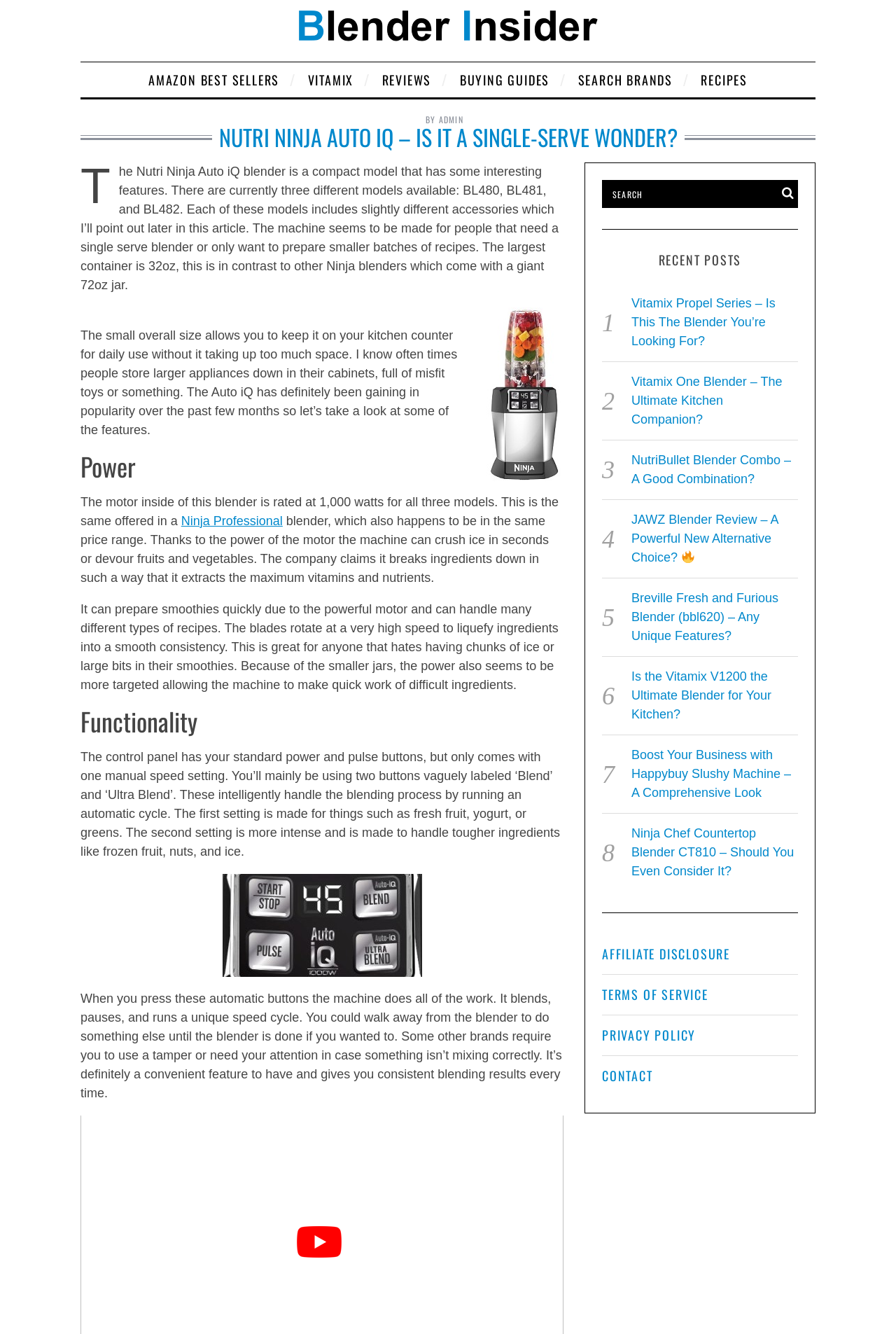Using the information in the image, give a comprehensive answer to the question: 
How many different models of Nutri Ninja Auto iQ blender are available?

The webpage mentions that there are currently three different models available: BL480, BL481, and BL482, each with slightly different accessories.